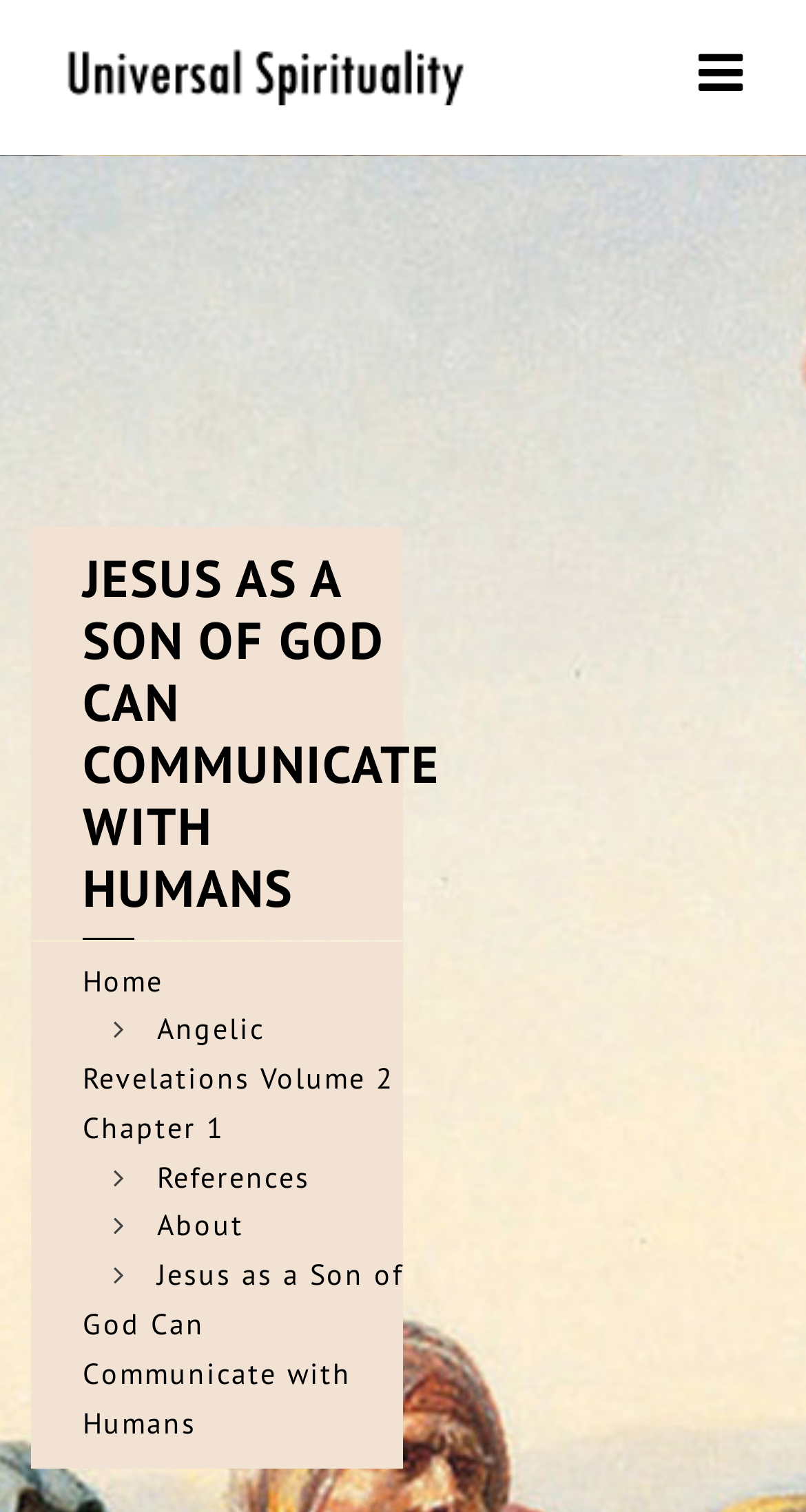Extract the text of the main heading from the webpage.

JESUS AS A SON OF GOD CAN COMMUNICATE WITH HUMANS